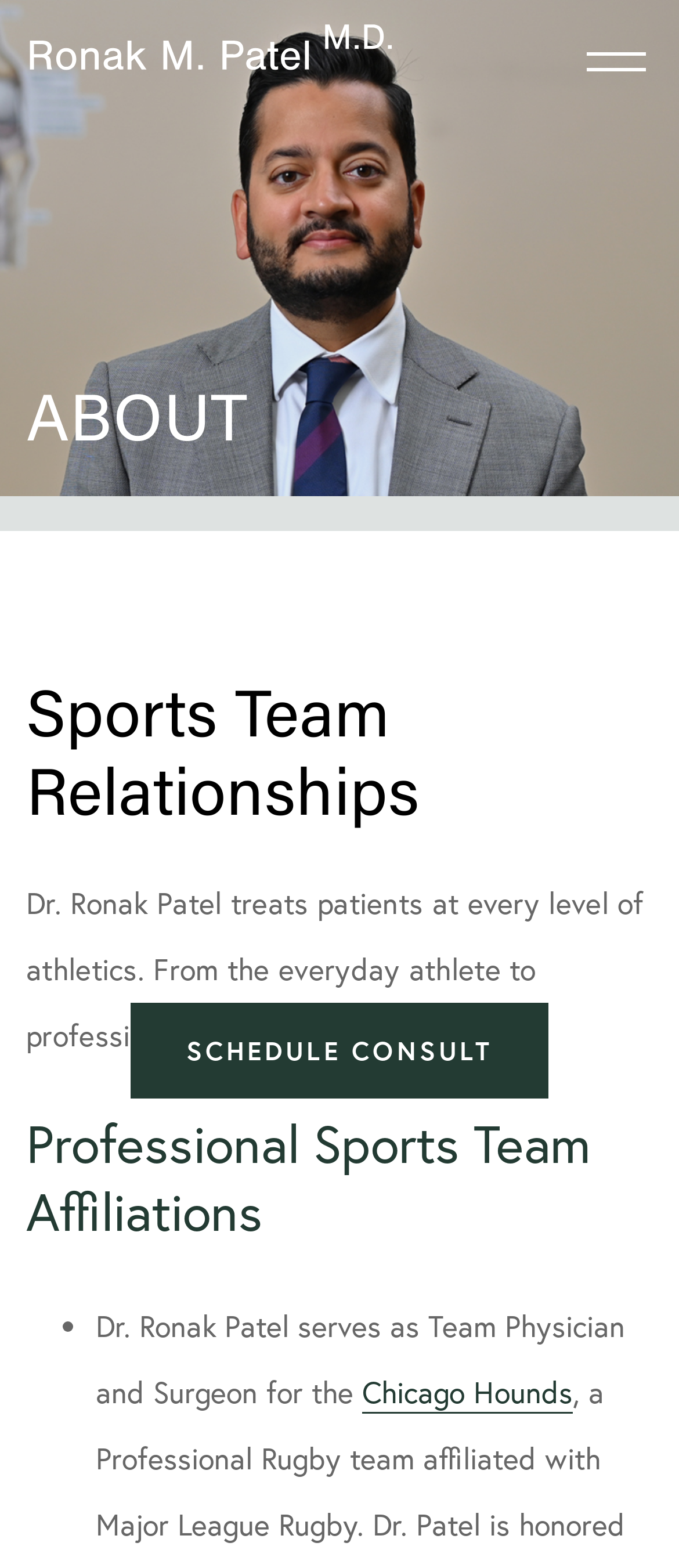Using the information in the image, give a detailed answer to the following question: What is the topic of the webpage?

The webpage has a heading 'Sports Team Relationships' which indicates that the topic of the webpage is about Dr. Ronak Patel's relationships with sports teams.